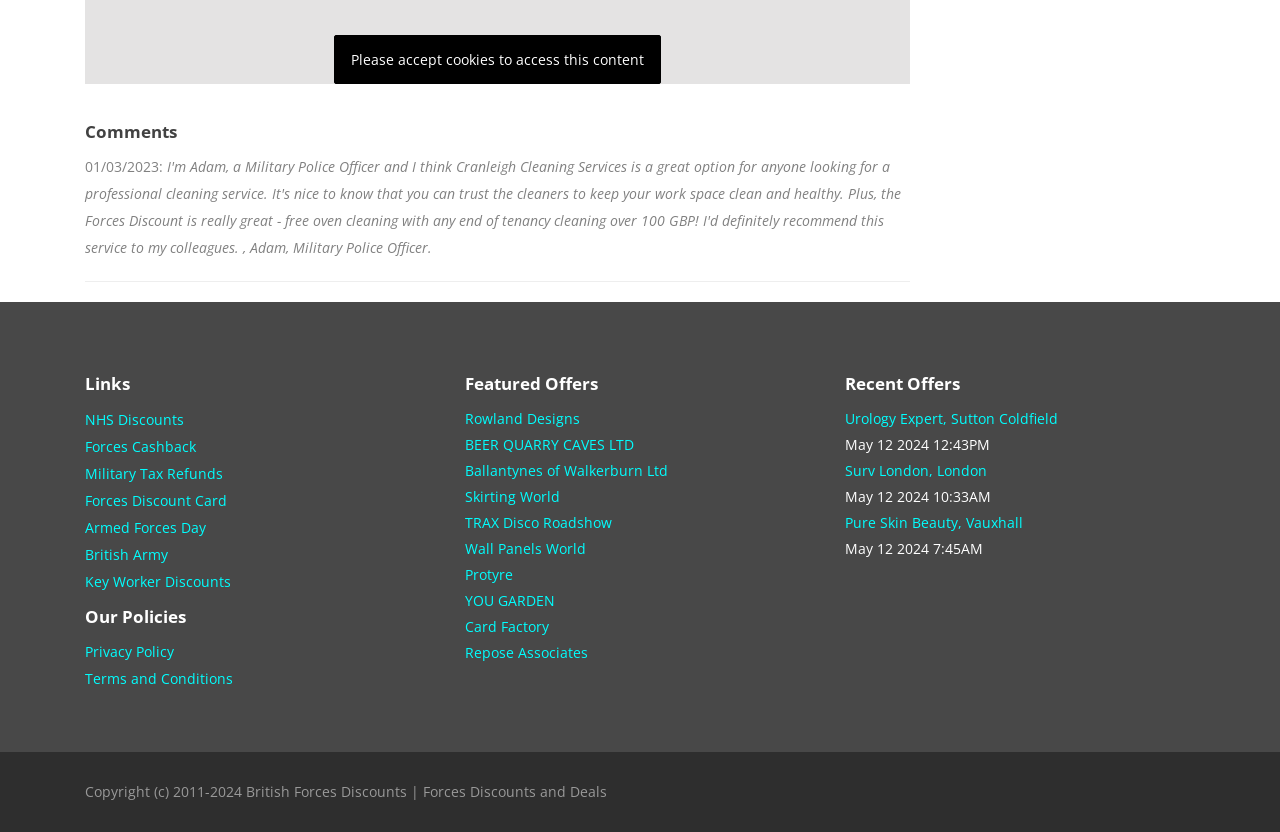How many recent offers are there? From the image, respond with a single word or brief phrase.

4